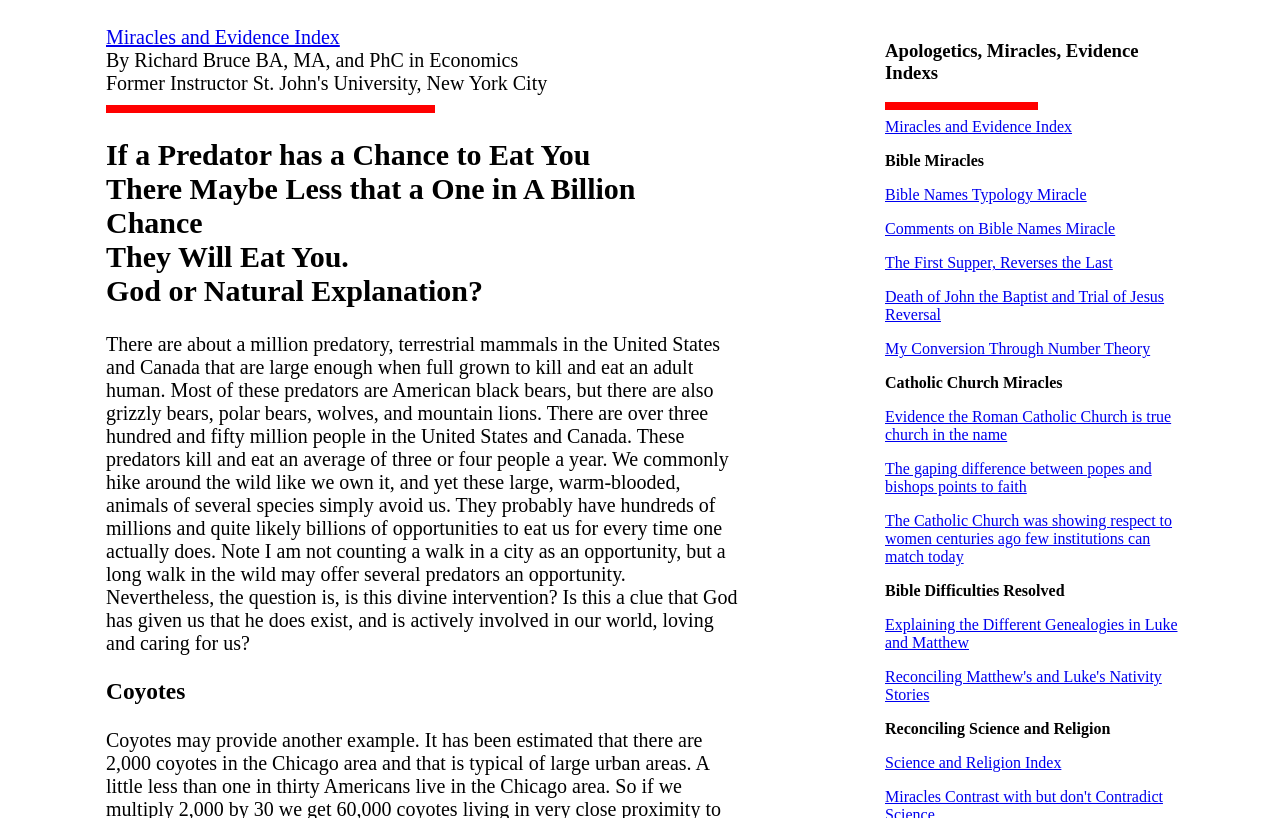Find the bounding box of the UI element described as follows: "Comments on Bible Names Miracle".

[0.691, 0.269, 0.871, 0.29]